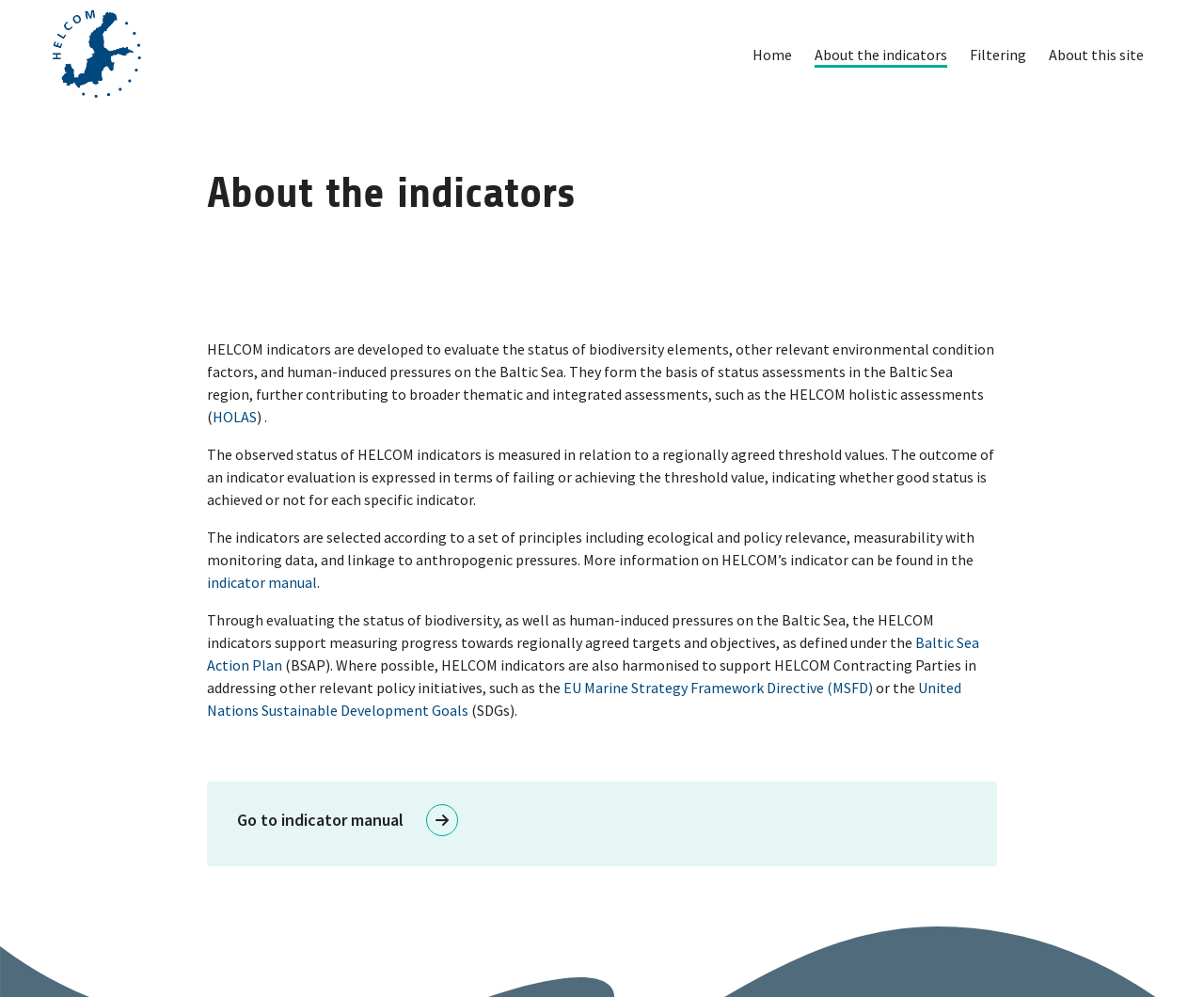Please provide a detailed answer to the question below by examining the image:
What is the basis of HELCOM indicator evaluations?

The observed status of HELCOM indicators is measured in relation to a regionally agreed threshold values. The outcome of an indicator evaluation is expressed in terms of failing or achieving the threshold value, indicating whether good status is achieved or not for each specific indicator.